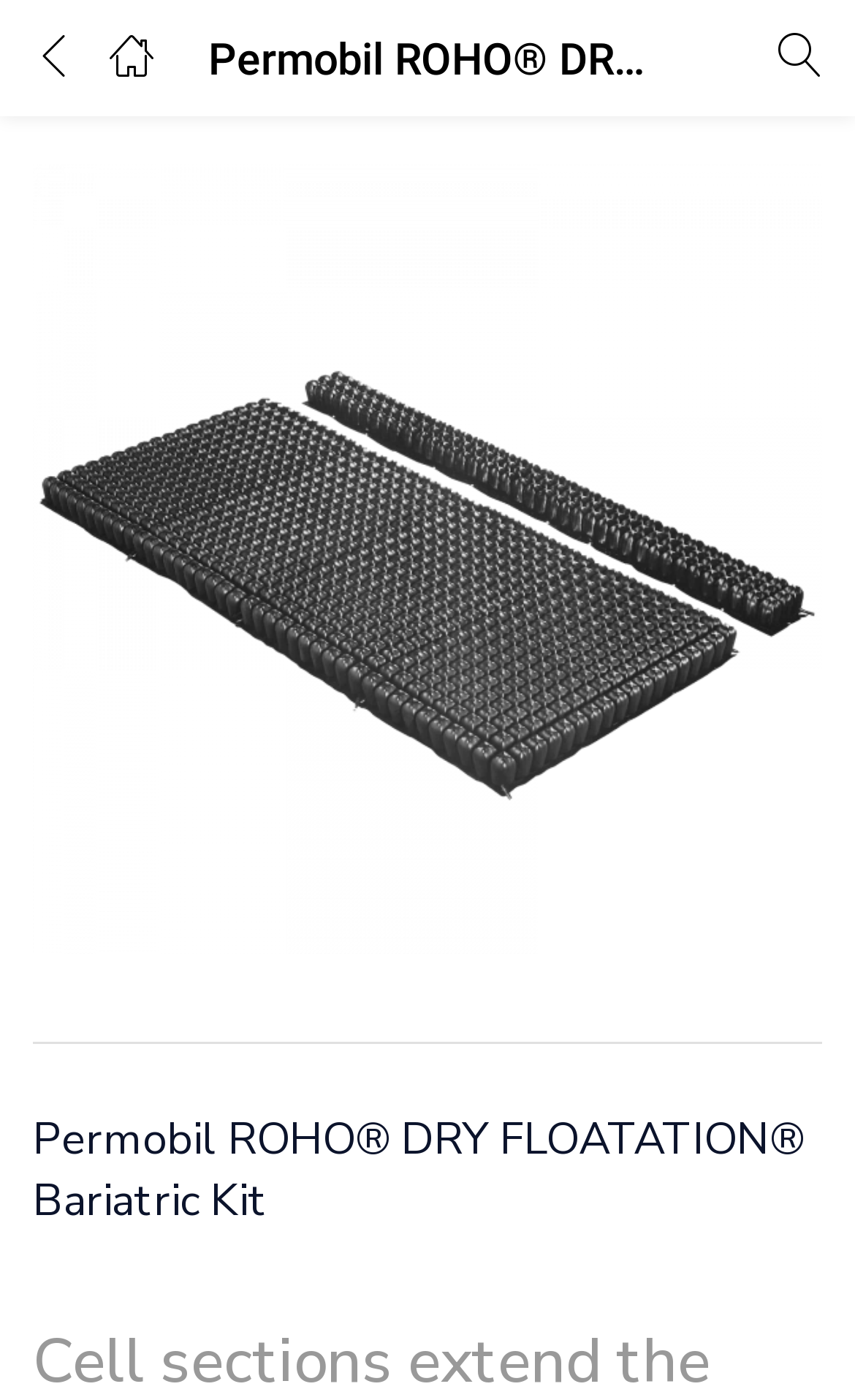Based on the image, provide a detailed response to the question:
What is the purpose of the ROHO DRY FLOATATION Bariatric Kit?

Based on the webpage content, it can be inferred that the ROHO DRY FLOATATION Bariatric Kit is designed to fit bariatric bed sizes, which suggests that its purpose is to provide a suitable solution for individuals who require a larger mattress overlay.